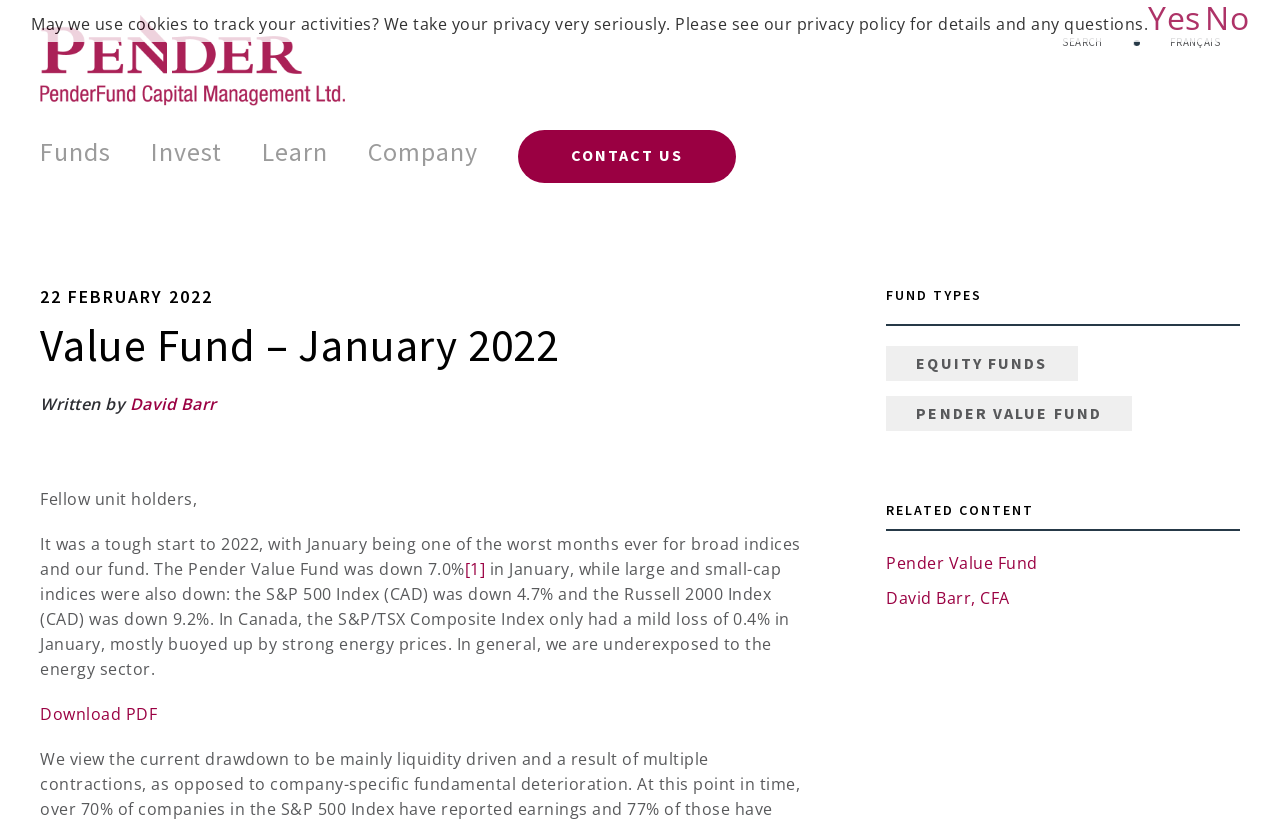Please provide a comprehensive response to the question below by analyzing the image: 
What is the date of the article?

I found the answer by looking at the time element with the text '22 FEBRUARY 2022', which indicates the date of the article.